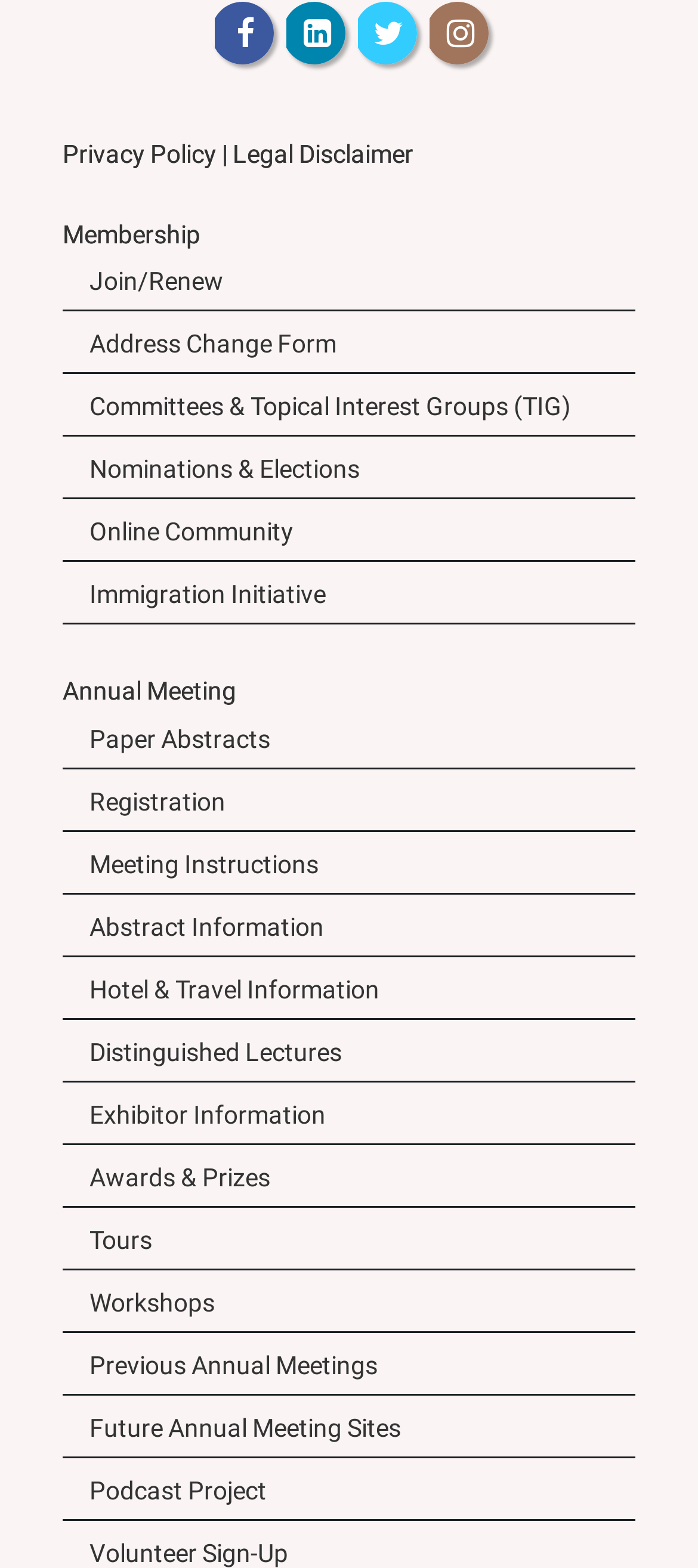Please respond in a single word or phrase: 
How many links are related to the annual meeting?

14